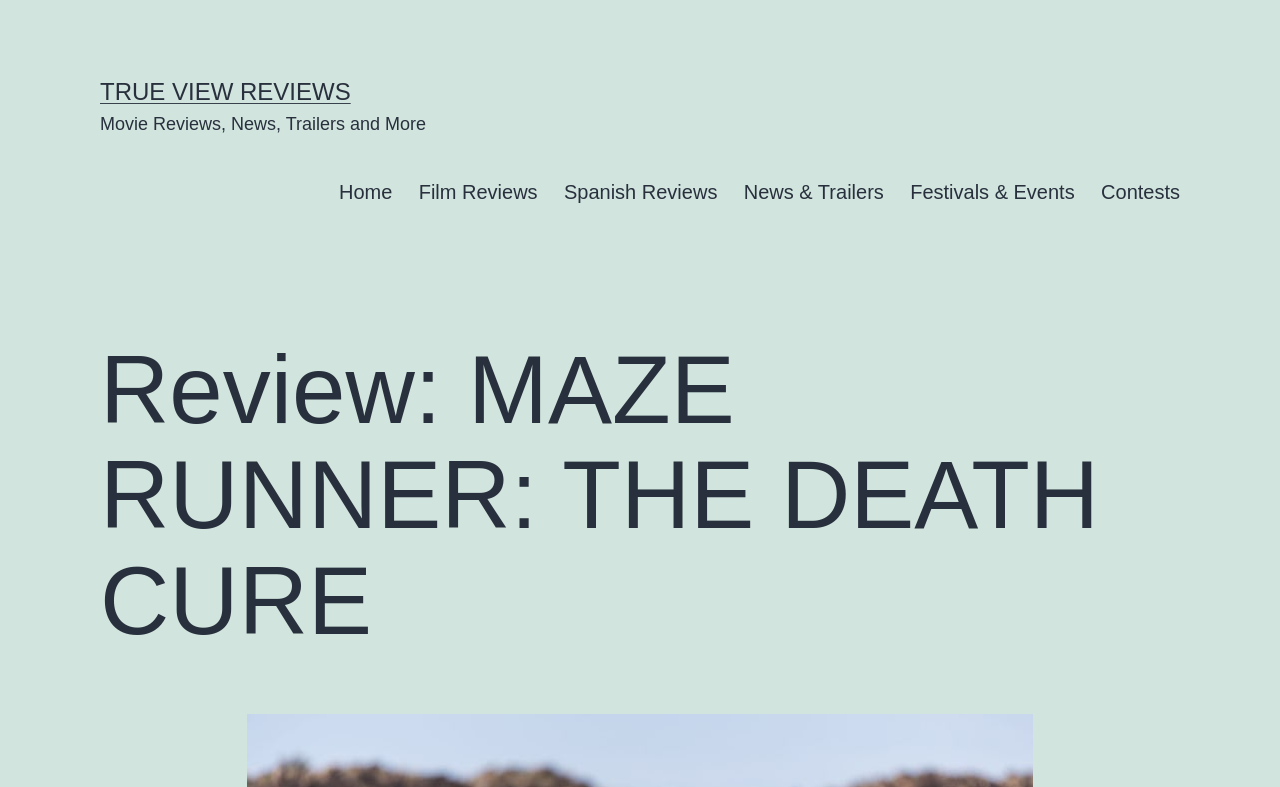Carefully observe the image and respond to the question with a detailed answer:
Is the website focused on a specific type of content?

I inferred this by looking at the website's name, the type of content described, and the categories of content available, all of which suggest that the website is focused on movie-related content.